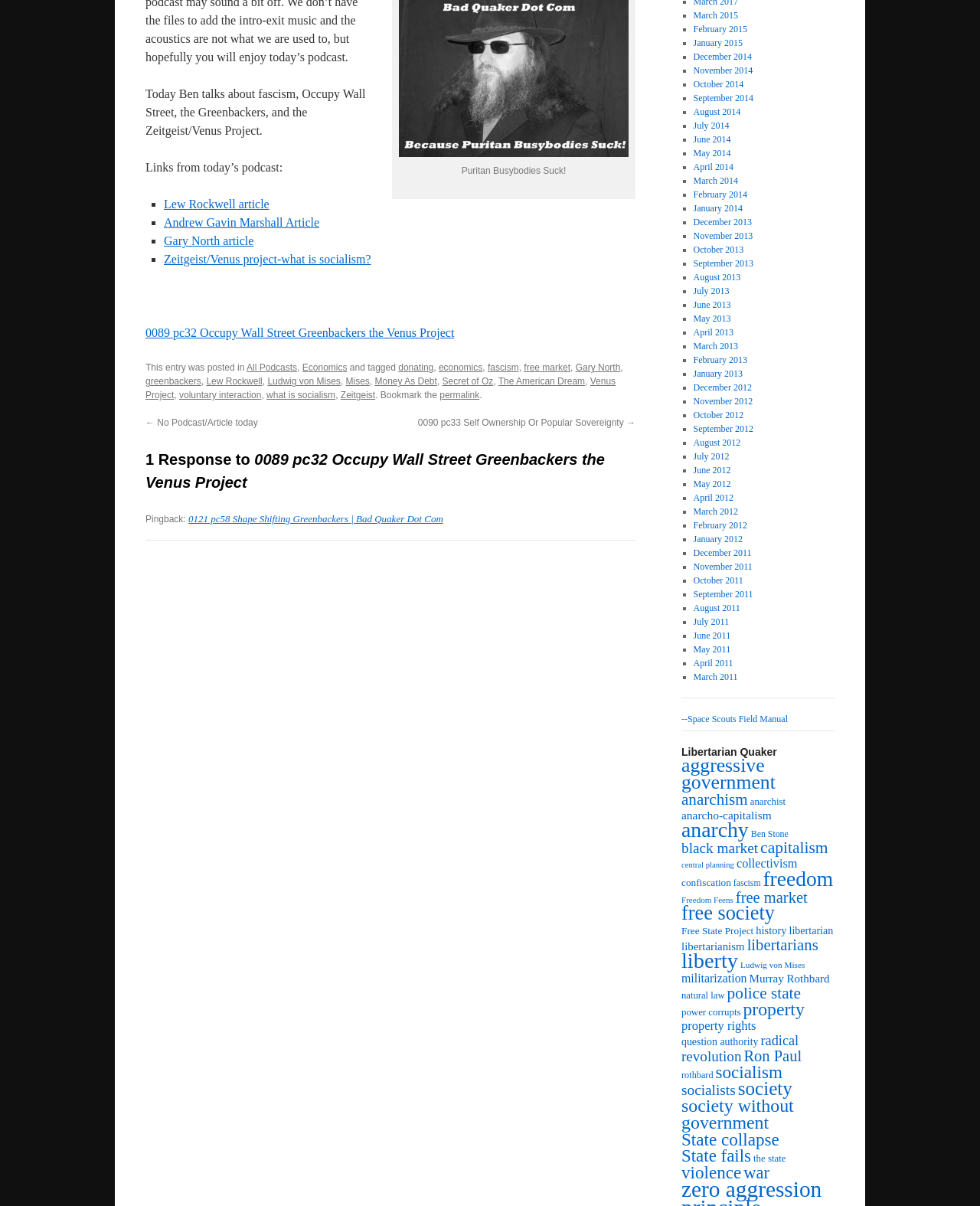Determine the bounding box for the described HTML element: "Contact Us". Ensure the coordinates are four float numbers between 0 and 1 in the format [left, top, right, bottom].

None